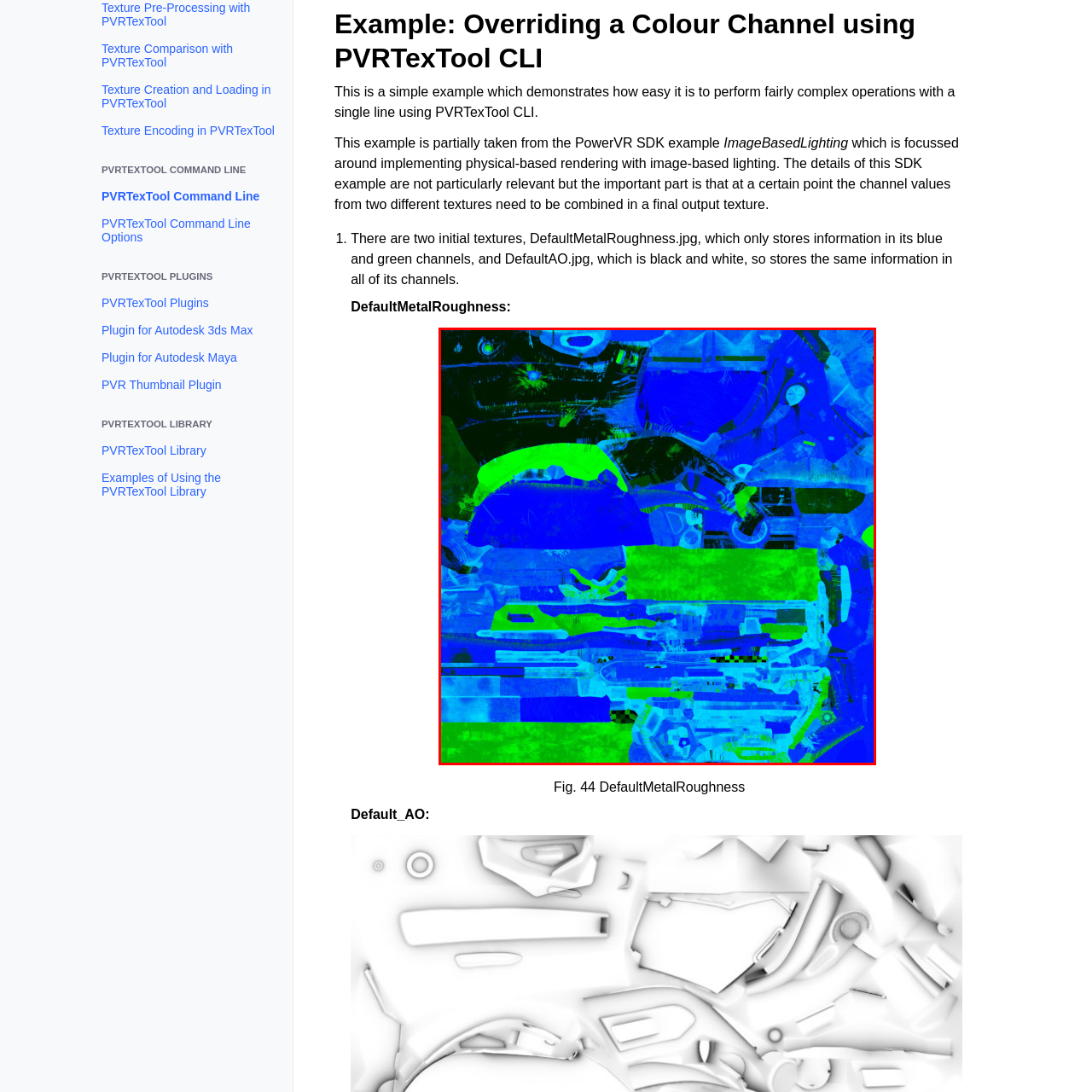Create a thorough description of the image portion outlined in red.

The image, titled "DefaultMetalRoughness," illustrates a complex texture commonly used in 3D rendering environments. It features a vibrant blend of colors predominantly in shades of blue and green, indicative of the metallic and roughness properties essential for physically-based rendering. This texture serves as a foundational element in graphics, providing critical information in the blue and green channels while emphasizing contrasts that can affect the final output in rendering applications.

The accompanying text highlights that this particular texture is part of a broader visualization, aimed at demonstrating how multiple textures can be combined to achieve a more intricate output. The image signifies a key step in using the PVRTexTool CLI for manipulating texture channels for enhanced visual fidelity in digital simulations and renderings.